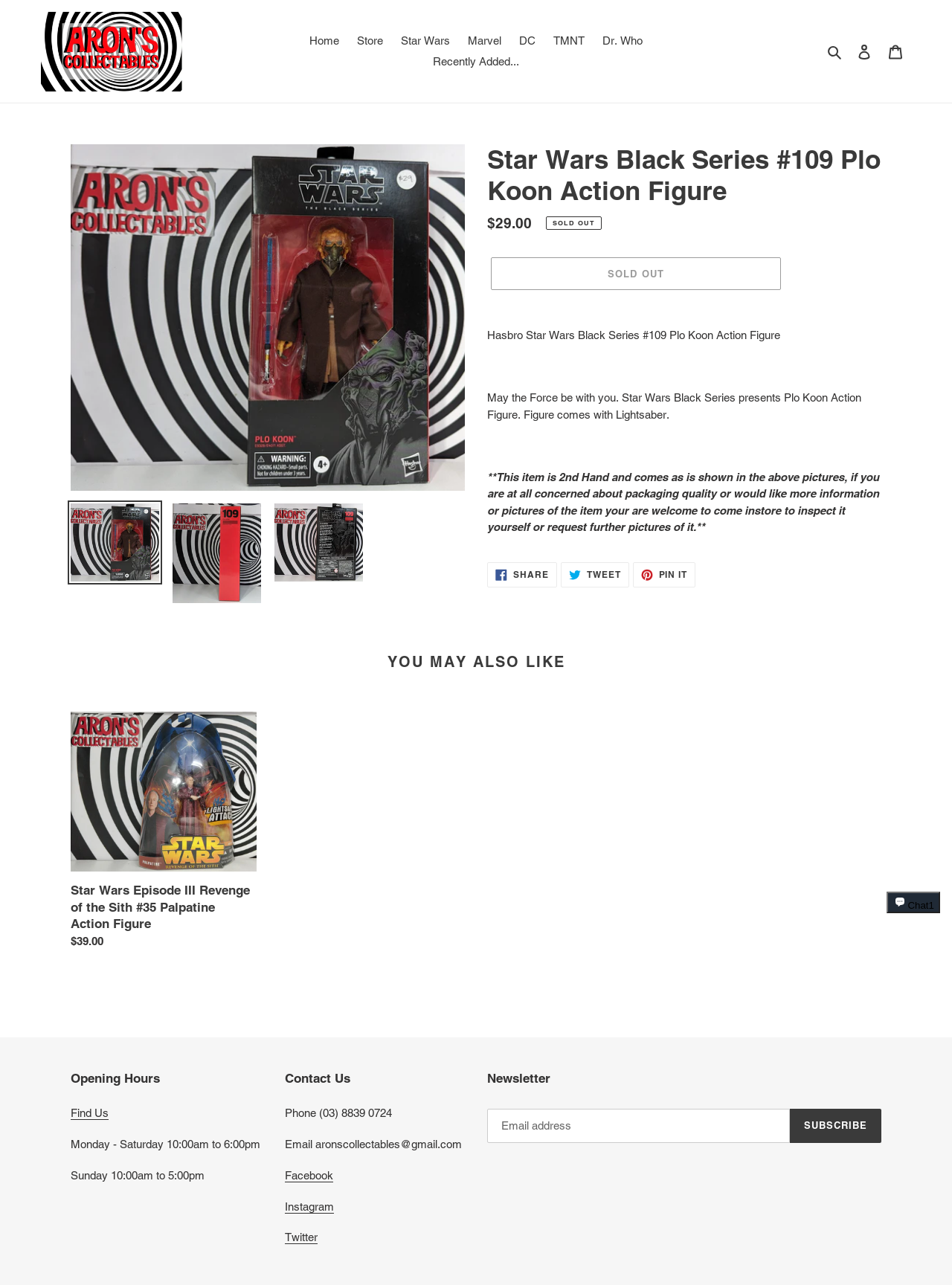Find the bounding box coordinates of the area to click in order to follow the instruction: "Click on the 'Home' link".

[0.317, 0.023, 0.364, 0.04]